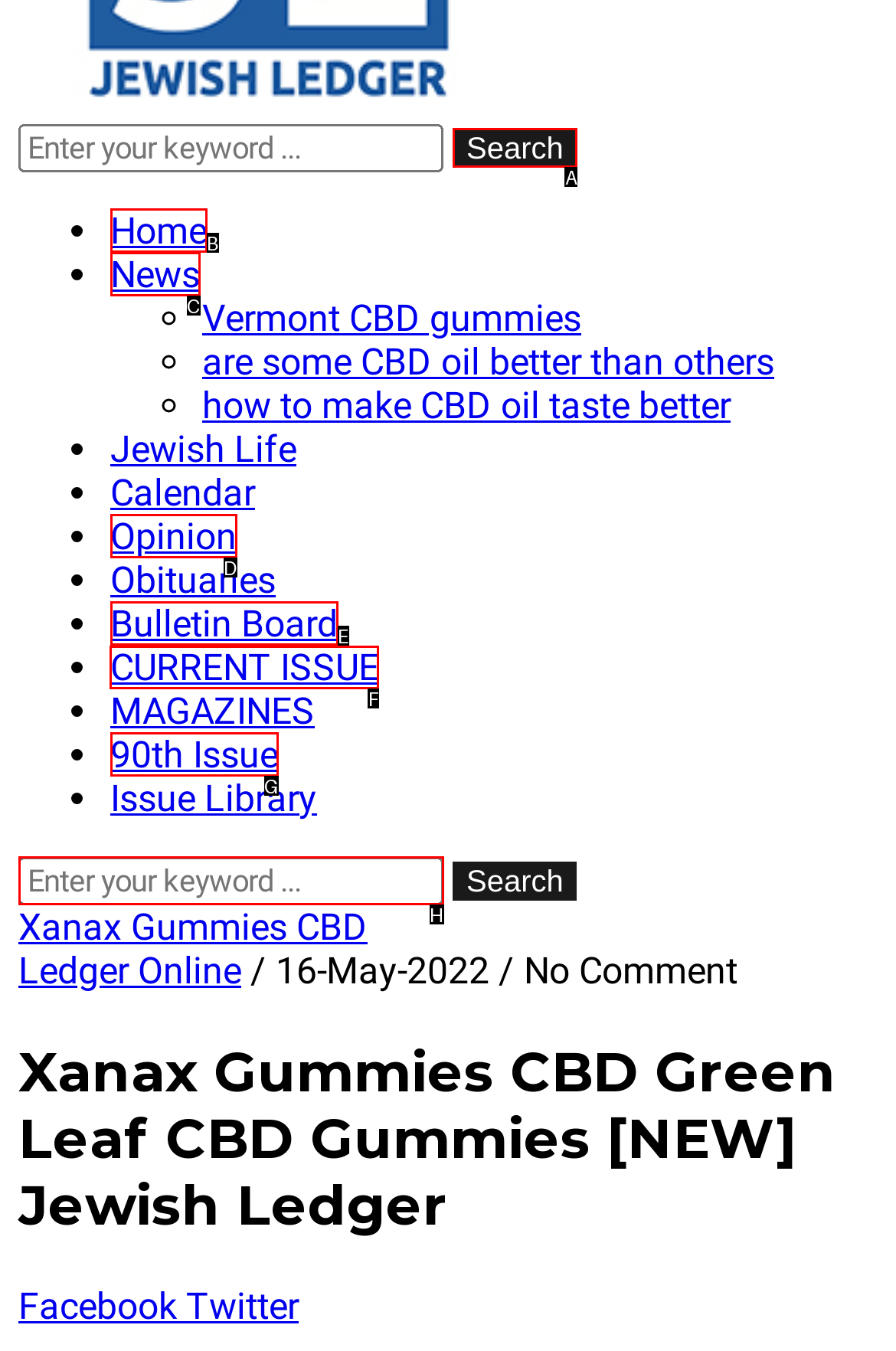Determine the correct UI element to click for this instruction: Check the 'CURRENT ISSUE'. Respond with the letter of the chosen element.

F